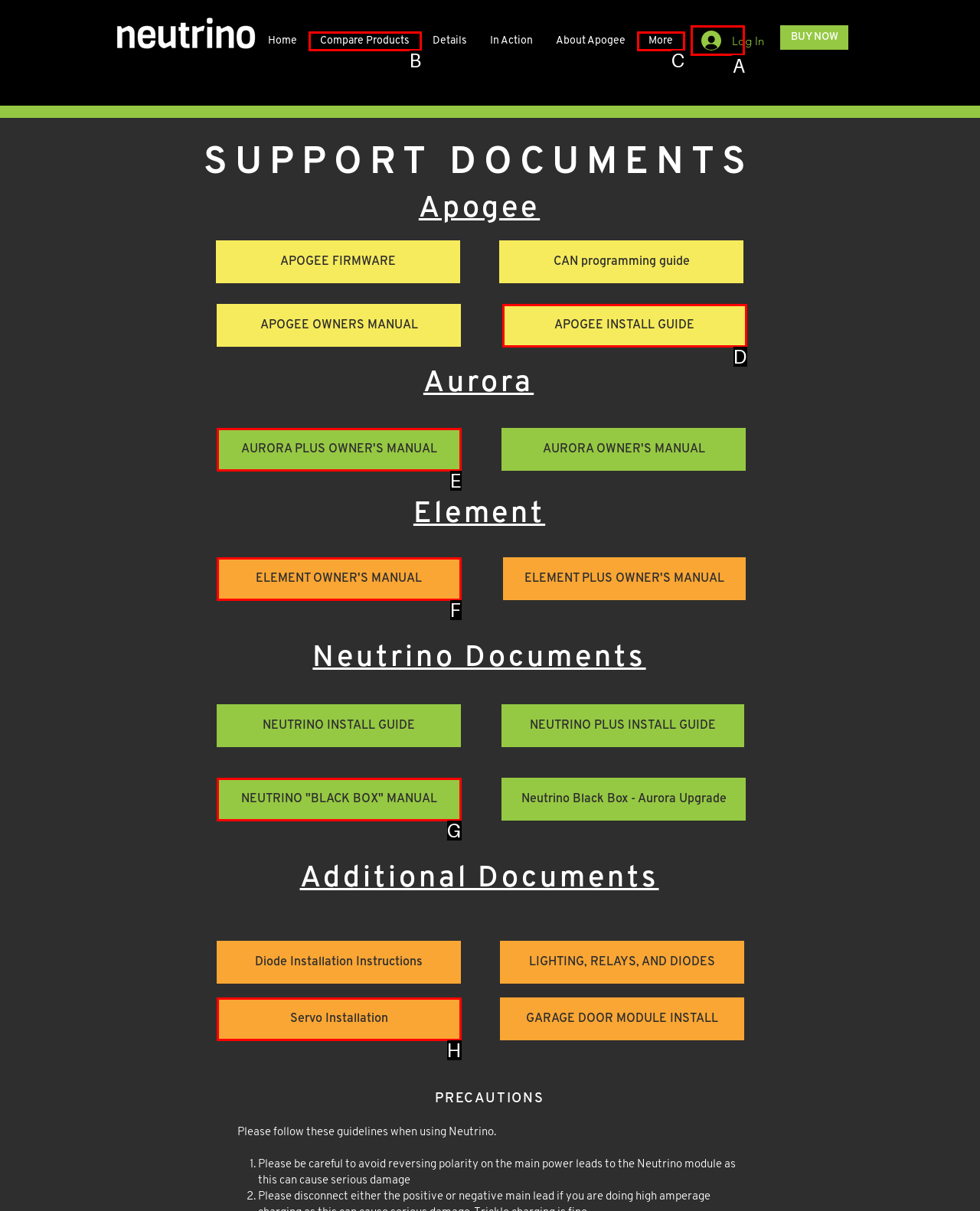Which lettered option should be clicked to achieve the task: Click on the 'Log In' button? Choose from the given choices.

A